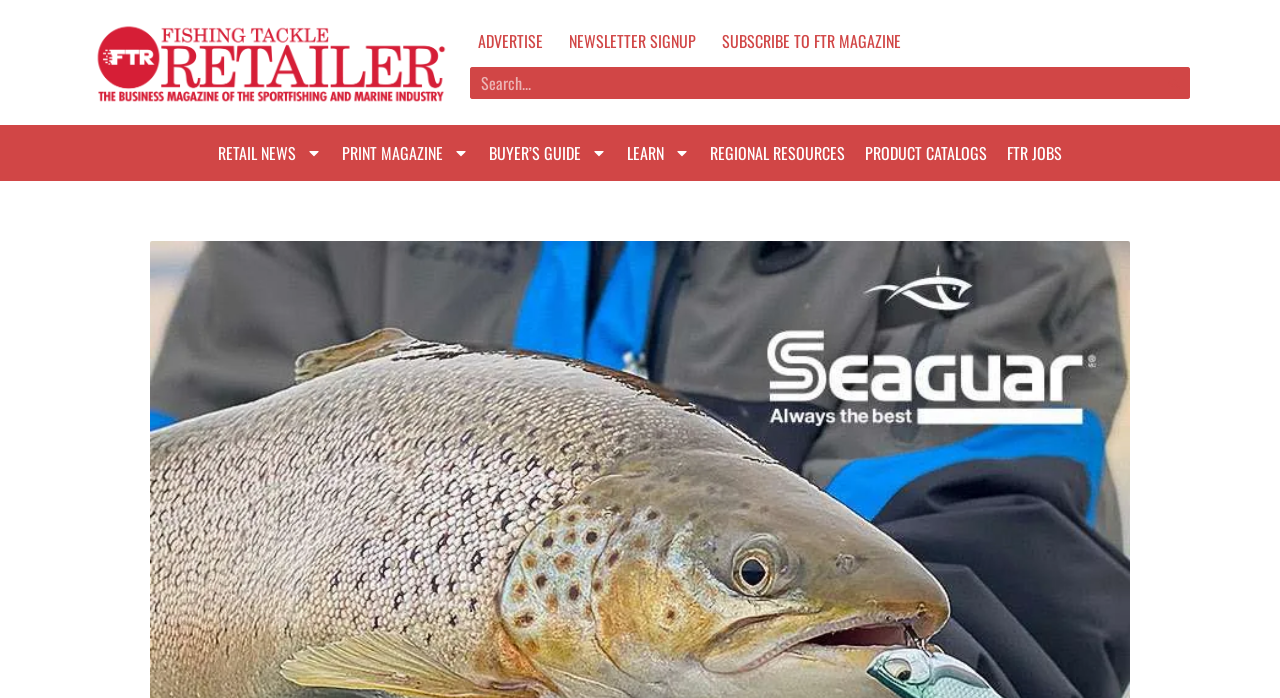Please find and report the bounding box coordinates of the element to click in order to perform the following action: "Search for something". The coordinates should be expressed as four float numbers between 0 and 1, in the format [left, top, right, bottom].

[0.367, 0.096, 0.93, 0.142]